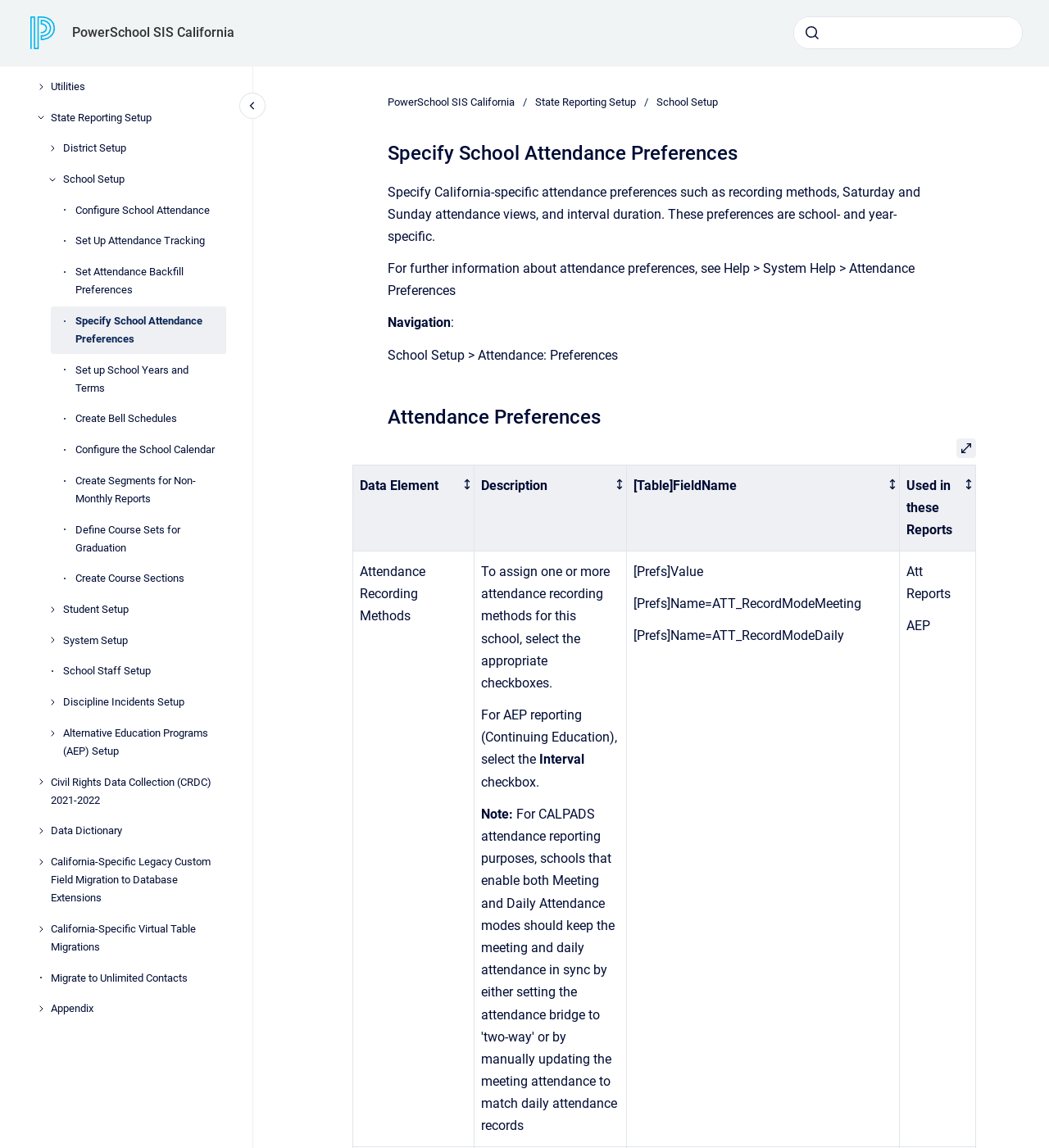Please determine the bounding box coordinates for the element that should be clicked to follow these instructions: "Search for something".

[0.756, 0.014, 0.975, 0.043]